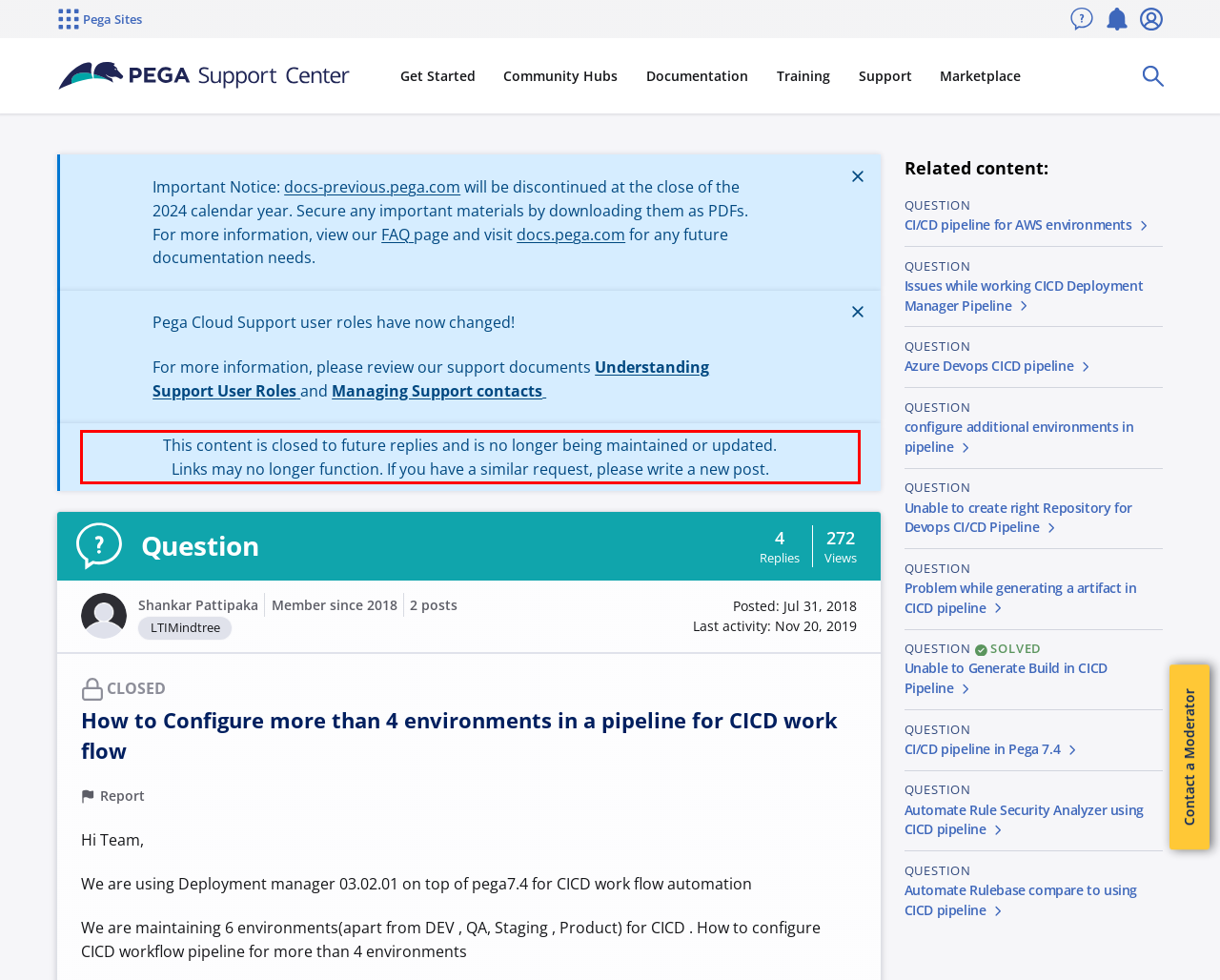You are provided with a screenshot of a webpage that includes a UI element enclosed in a red rectangle. Extract the text content inside this red rectangle.

This content is closed to future replies and is no longer being maintained or updated. Links may no longer function. If you have a similar request, please write a new post.